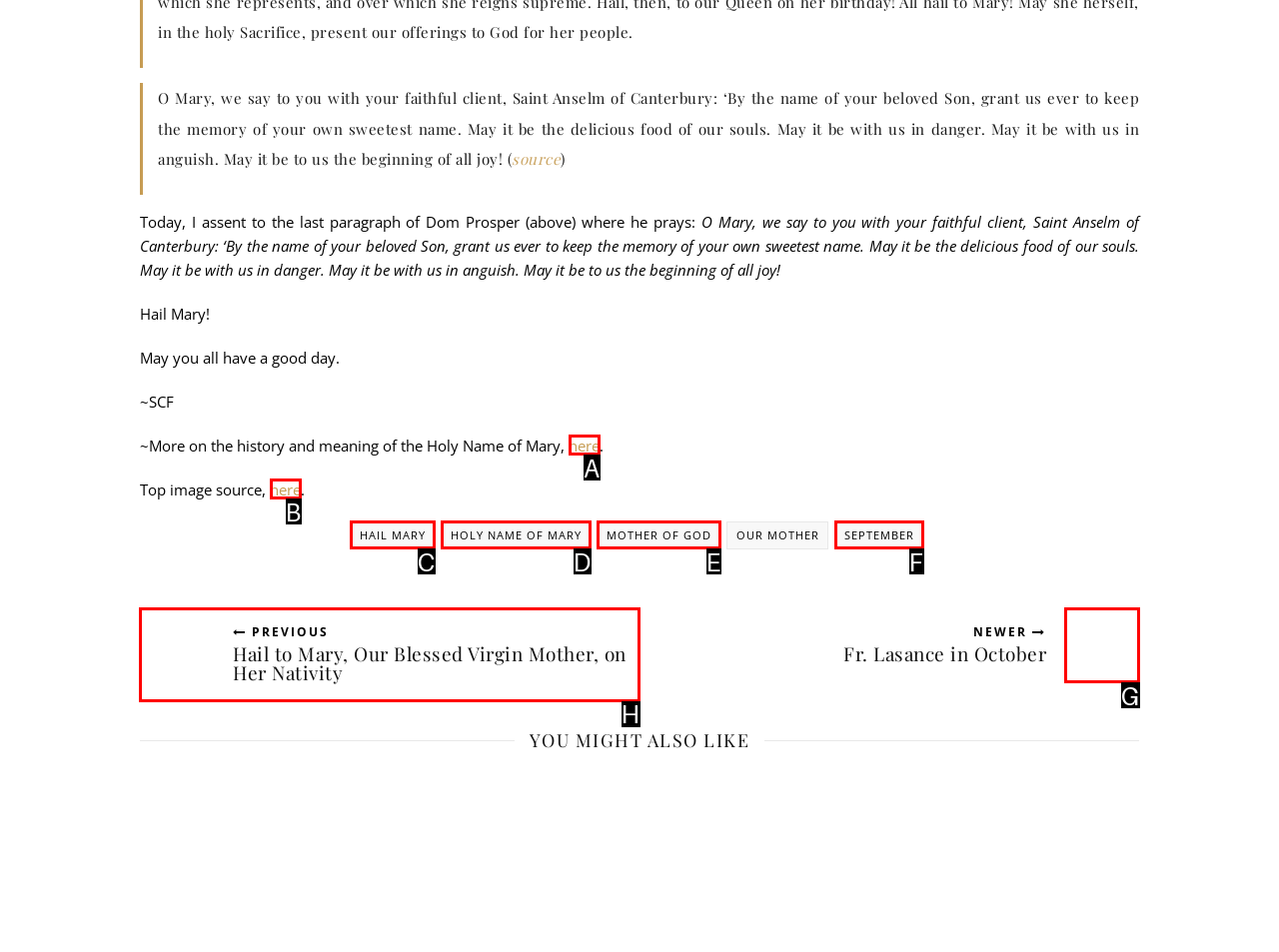Decide which HTML element to click to complete the task: Visit the previous article Hail to Mary, Our Blessed Virgin Mother, on Her Nativity Provide the letter of the appropriate option.

H